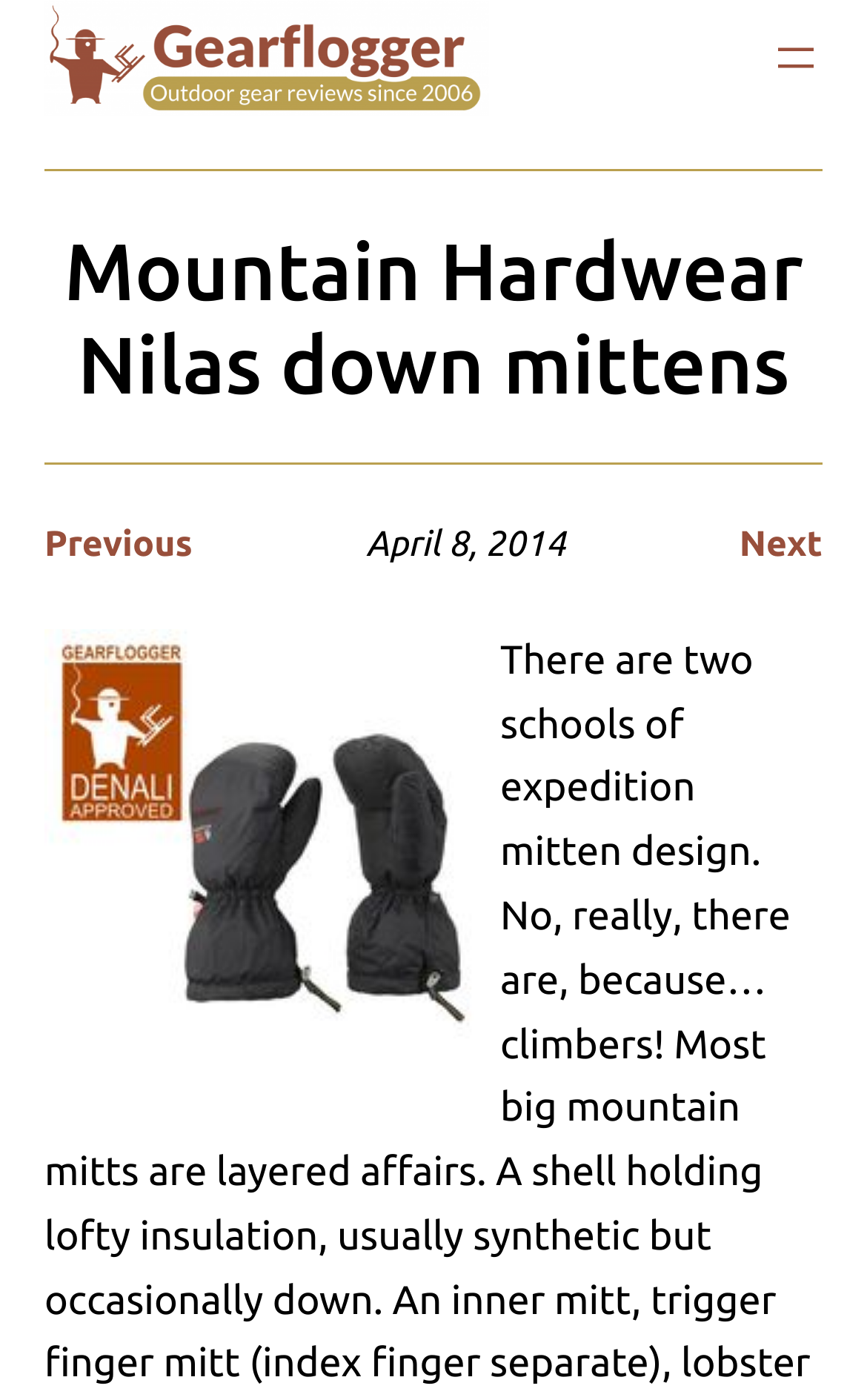Please use the details from the image to answer the following question comprehensively:
Is there a image on the webpage?

I found an image on the webpage by looking at the elements below the main heading. There are two images, one is the logo of 'Gearflogger' and the other is an image related to the review content.